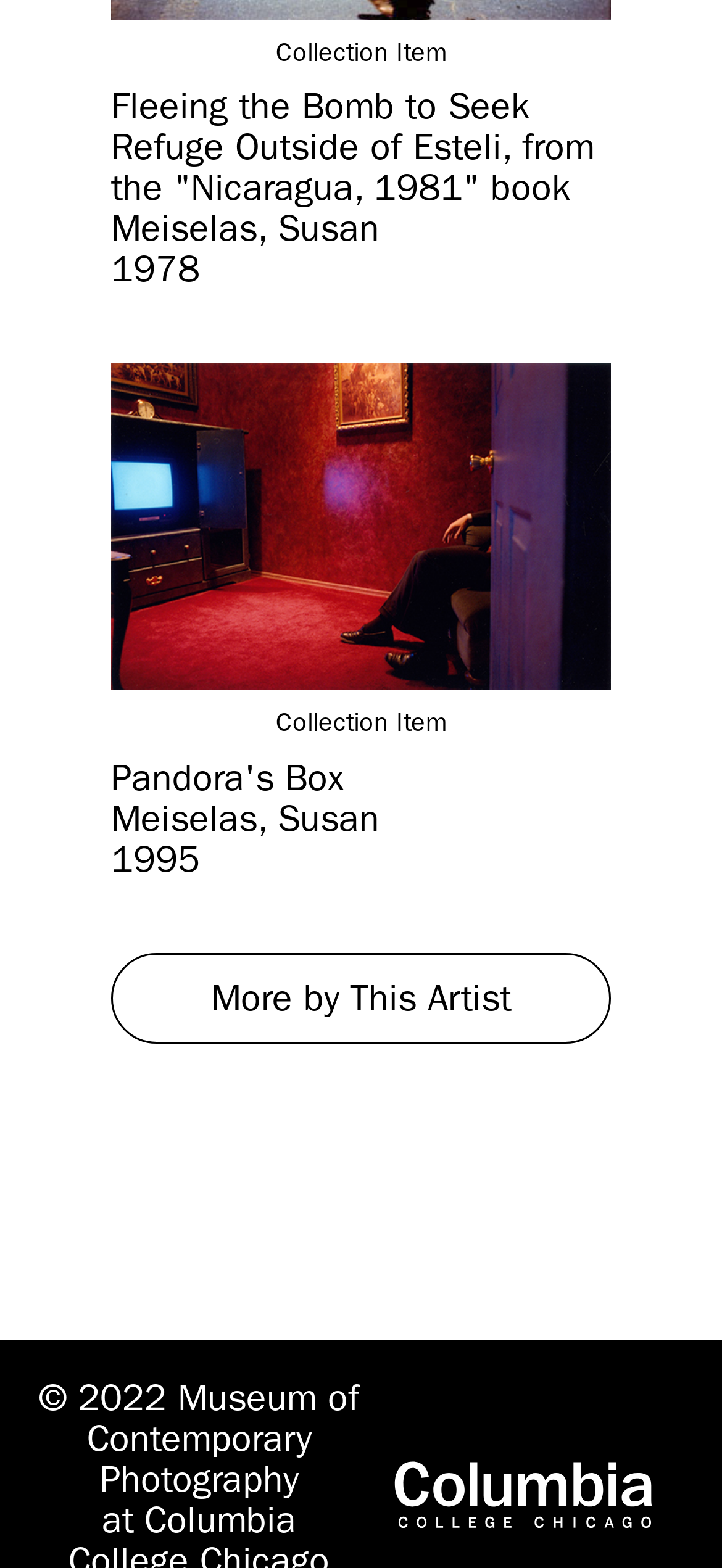Identify the bounding box of the UI component described as: "More by This Artist".

[0.154, 0.608, 0.846, 0.665]